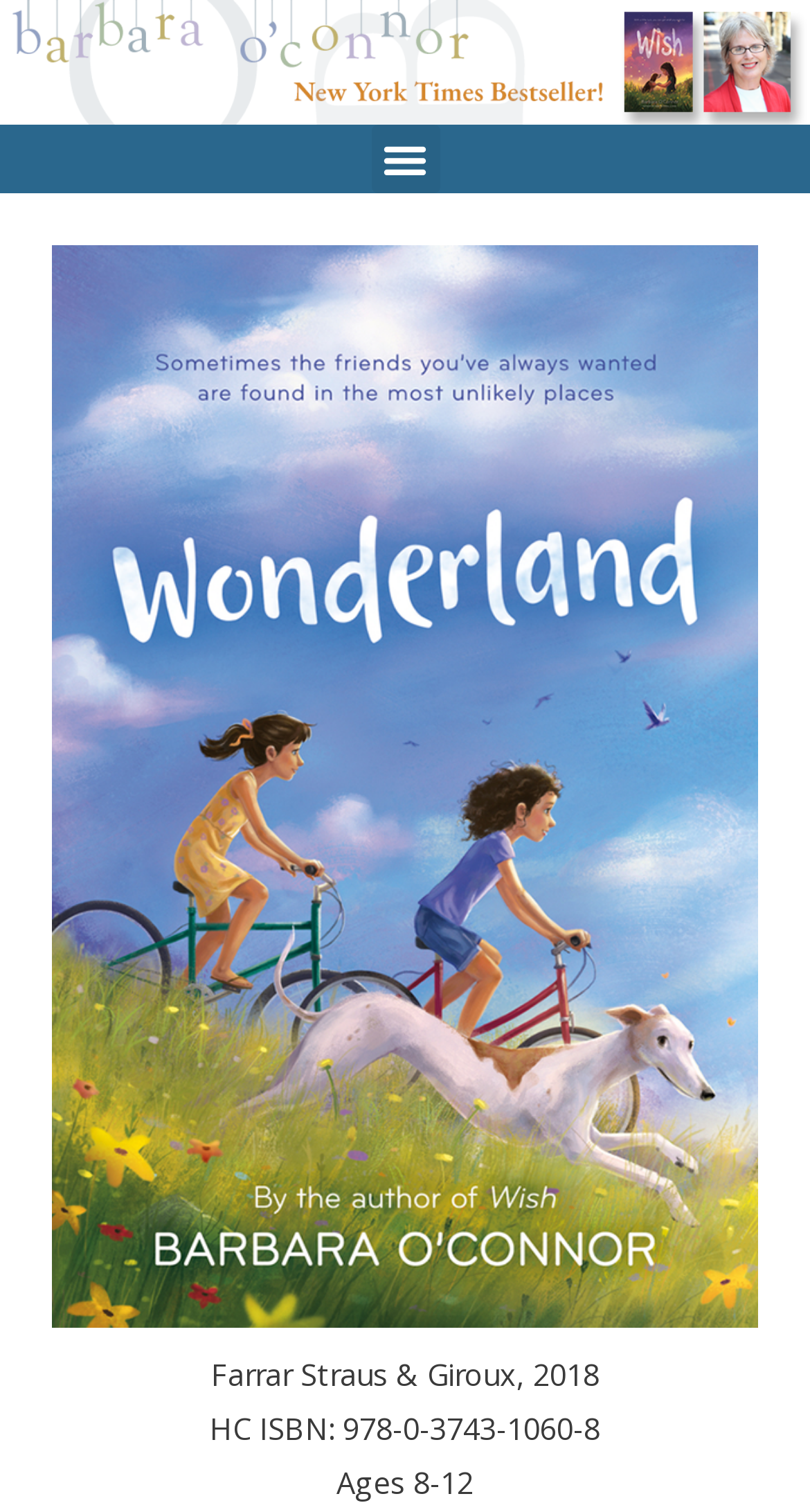Answer the question below with a single word or a brief phrase: 
What is the ISBN of the book?

978-0-3743-1060-8